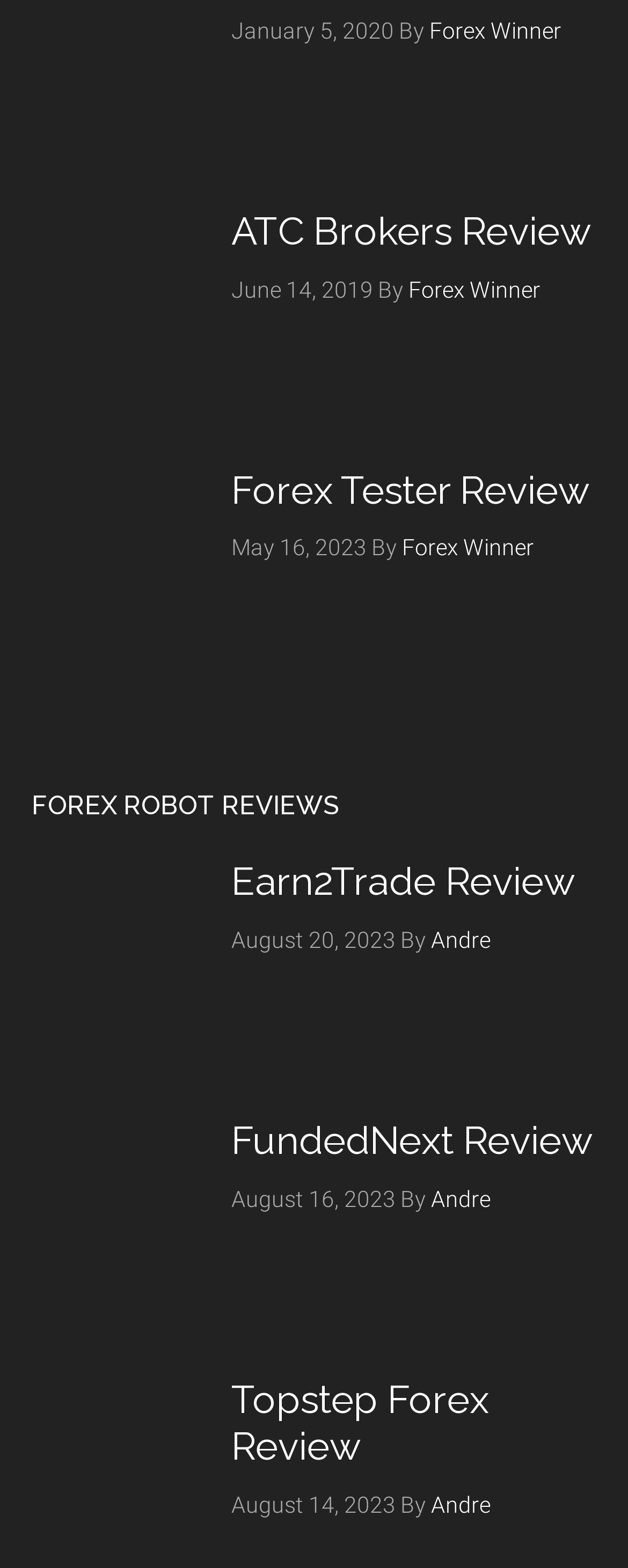Please provide a detailed answer to the question below by examining the image:
What is the category of the webpage based on the heading?

I found the category by looking at the heading element on the webpage, which is 'FOREX ROBOT REVIEWS', indicating that the webpage is related to forex robot reviews.